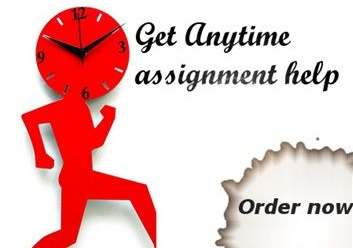Elaborate on all the elements present in the image.

The image showcases a vibrant design aimed at promoting assignment help services. A stylized red figure, depicted in motion, is prominently displayed alongside a round clock, emphasizing the urgency and timeliness of the assistance provided. The clock, marked with bold hour and minute hands, suggests the availability of help "anytime." Above the figure, the text "Get Anytime assignment help" is elegantly scripted, inviting students to seek support for their academic needs. Below, a call to action reads "Order now," encouraging immediate engagement with the service. The overall composition is dynamic and eye-catching, effectively conveying a sense of reliability and promptness in addressing assignment challenges.